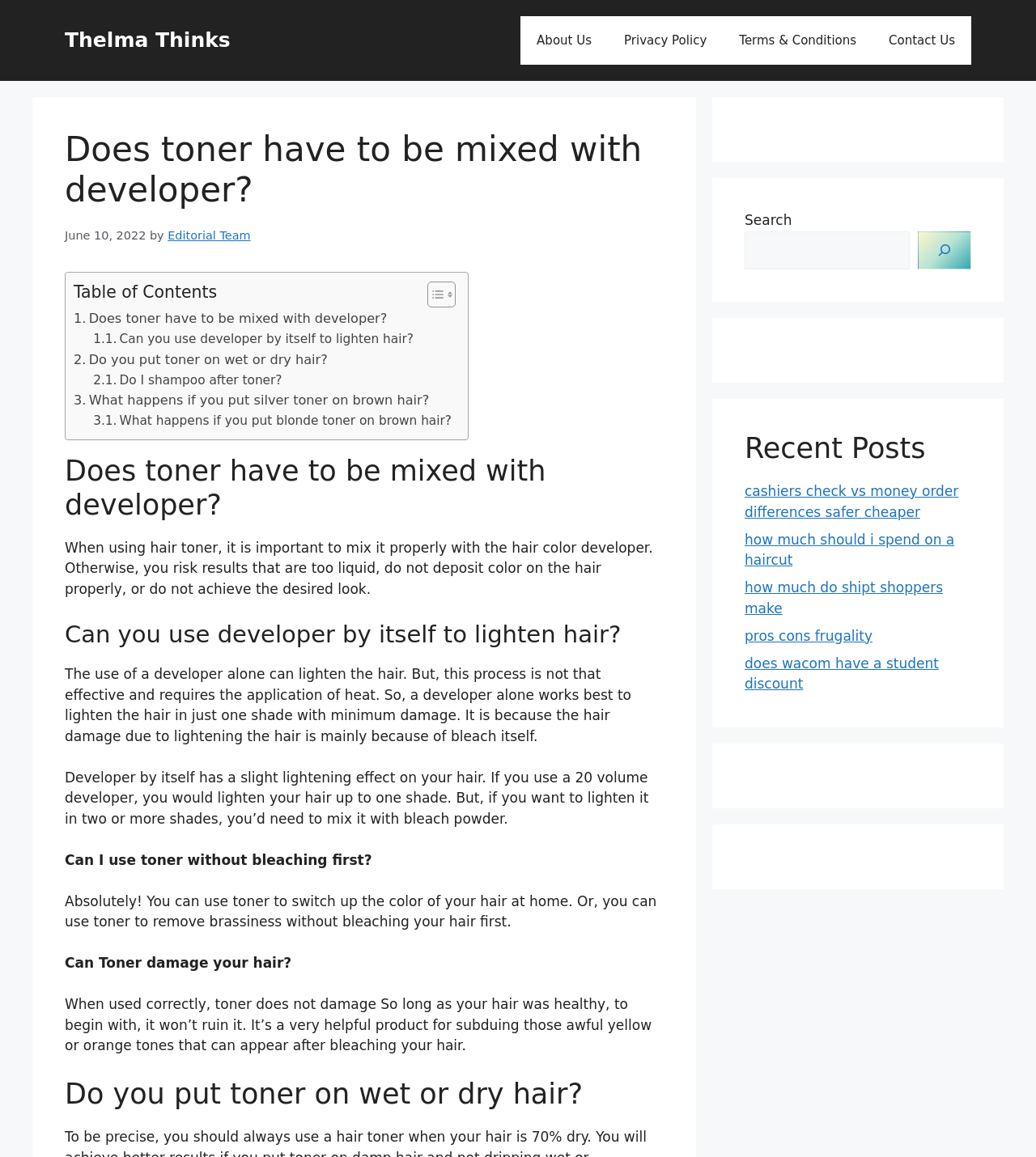Identify the bounding box coordinates for the element that needs to be clicked to fulfill this instruction: "Check 'Inspection Reports'". Provide the coordinates in the format of four float numbers between 0 and 1: [left, top, right, bottom].

None